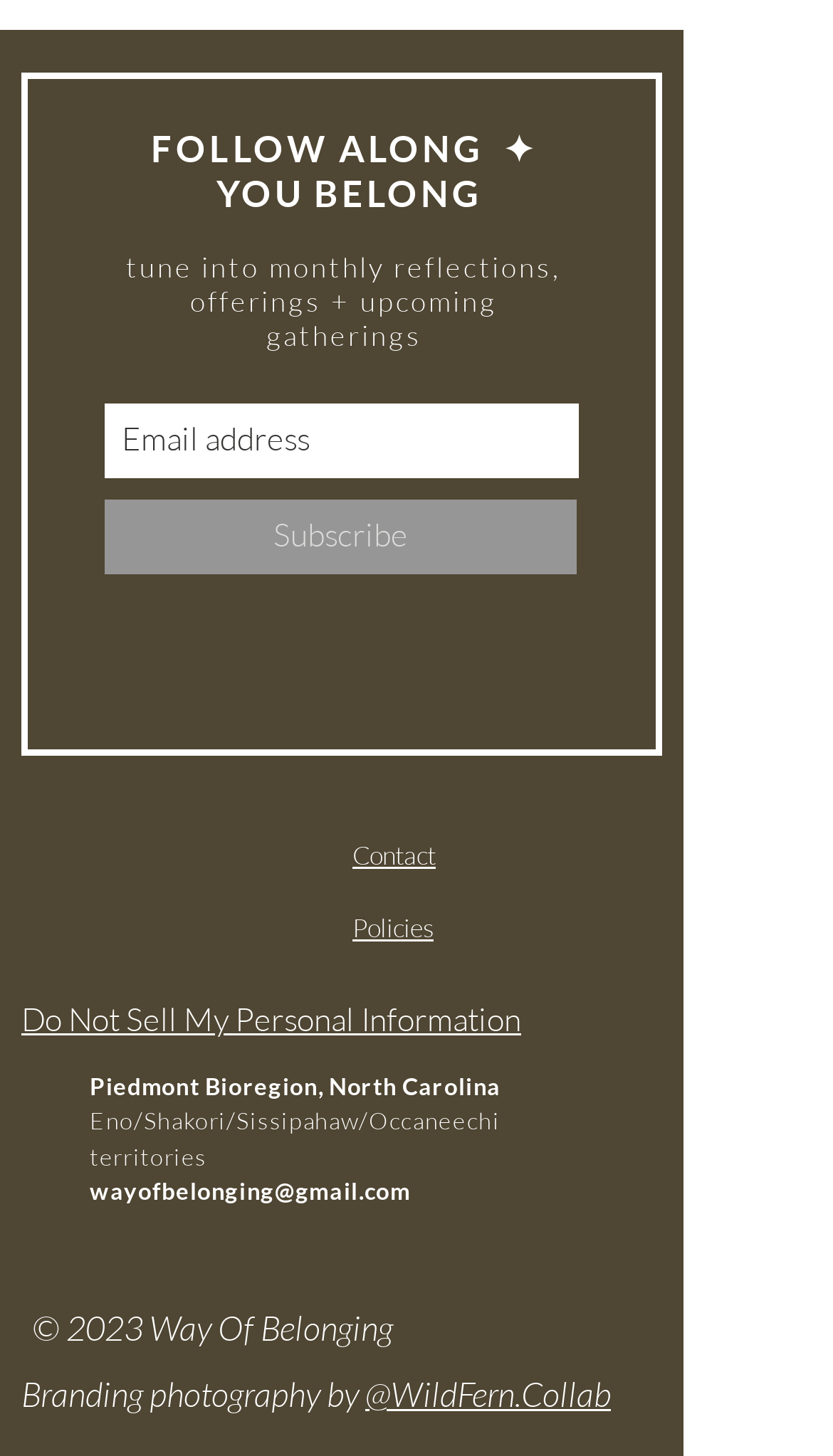Using the element description provided, determine the bounding box coordinates in the format (top-left x, top-left y, bottom-right x, bottom-right y). Ensure that all values are floating point numbers between 0 and 1. Element description: aria-label="Email address" name="email" placeholder="Email address"

[0.126, 0.277, 0.695, 0.328]